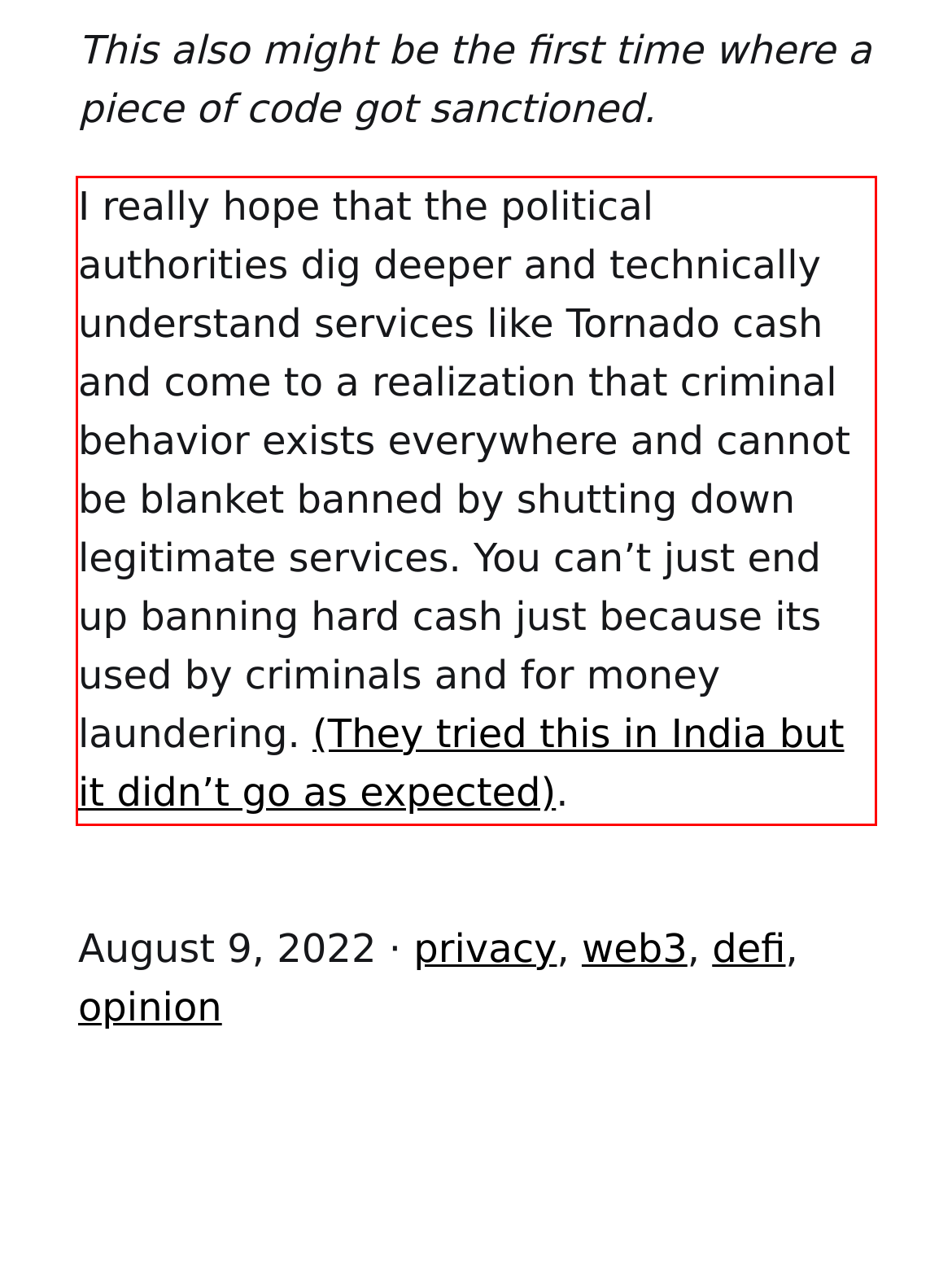Please take the screenshot of the webpage, find the red bounding box, and generate the text content that is within this red bounding box.

I really hope that the political authorities dig deeper and technically understand services like Tornado cash and come to a realization that criminal behavior exists everywhere and cannot be blanket banned by shutting down legitimate services. You can’t just end up banning hard cash just because its used by criminals and for money laundering. (They tried this in India but it didn’t go as expected).